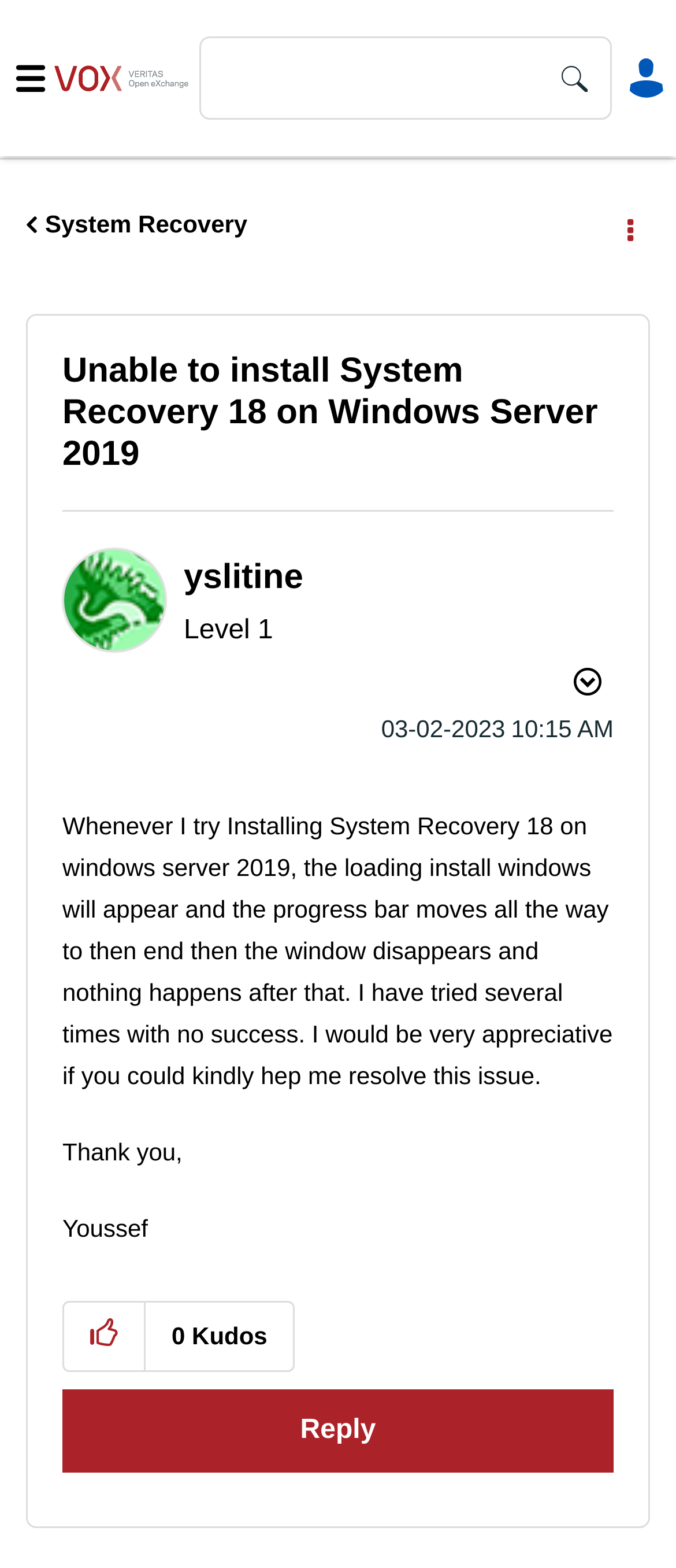Determine the coordinates of the bounding box for the clickable area needed to execute this instruction: "Give kudos to this post".

[0.095, 0.83, 0.215, 0.874]